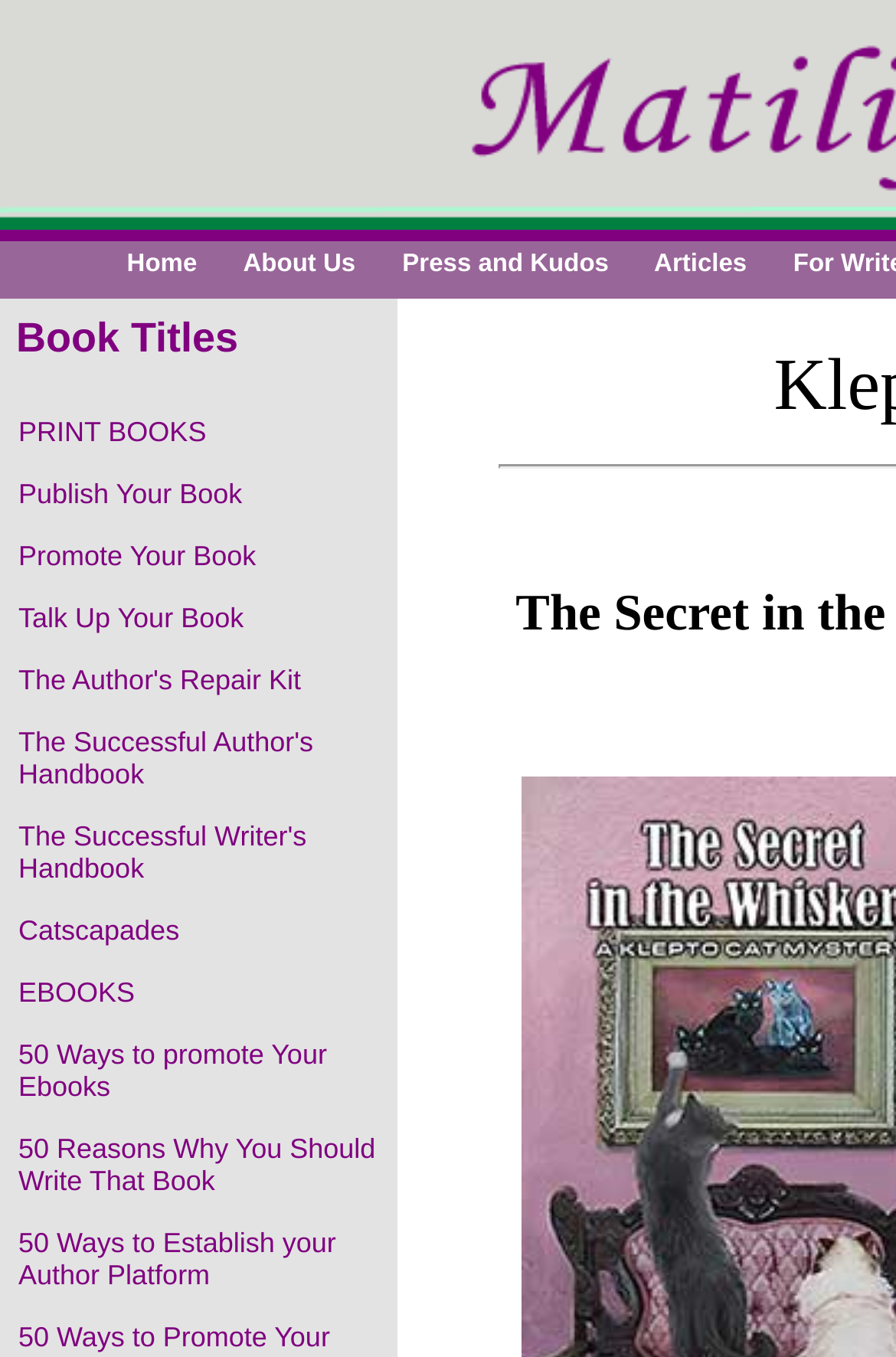What is the category of the book 'Catscapades'?
Based on the screenshot, give a detailed explanation to answer the question.

I found the LayoutTableCell element that contains the book title 'Catscapades' and noticed that it is located within a LayoutTable element with a bounding box coordinate of [0.0, 0.664, 0.441, 0.708]. This LayoutTable element is also a child of another LayoutTable element with a LayoutTableCell element that contains the text 'EBOOKS'. Therefore, I concluded that the category of the book 'Catscapades' is 'EBOOKS'.